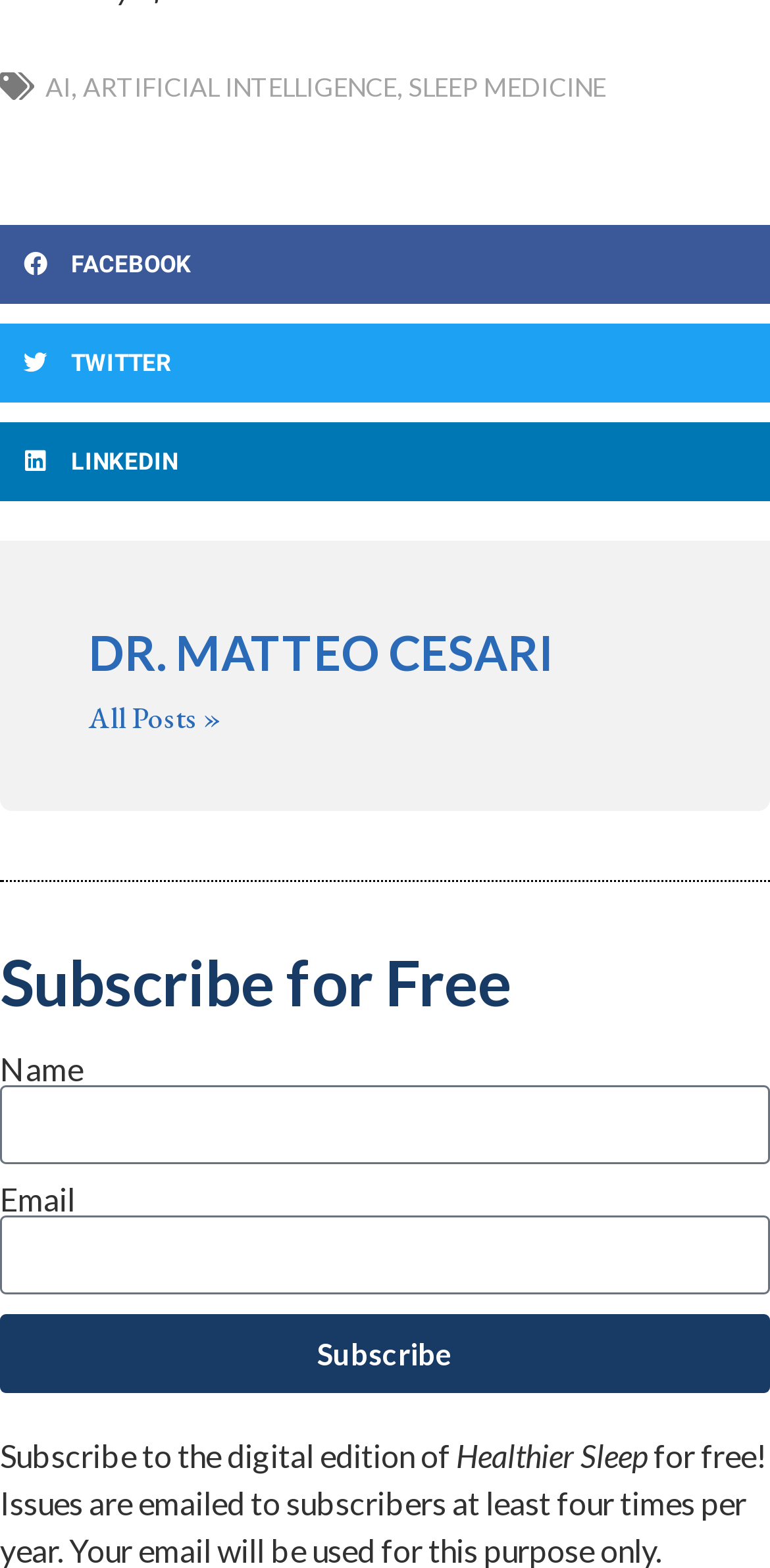Please identify the bounding box coordinates of the element I need to click to follow this instruction: "Enter name".

[0.0, 0.693, 1.0, 0.743]